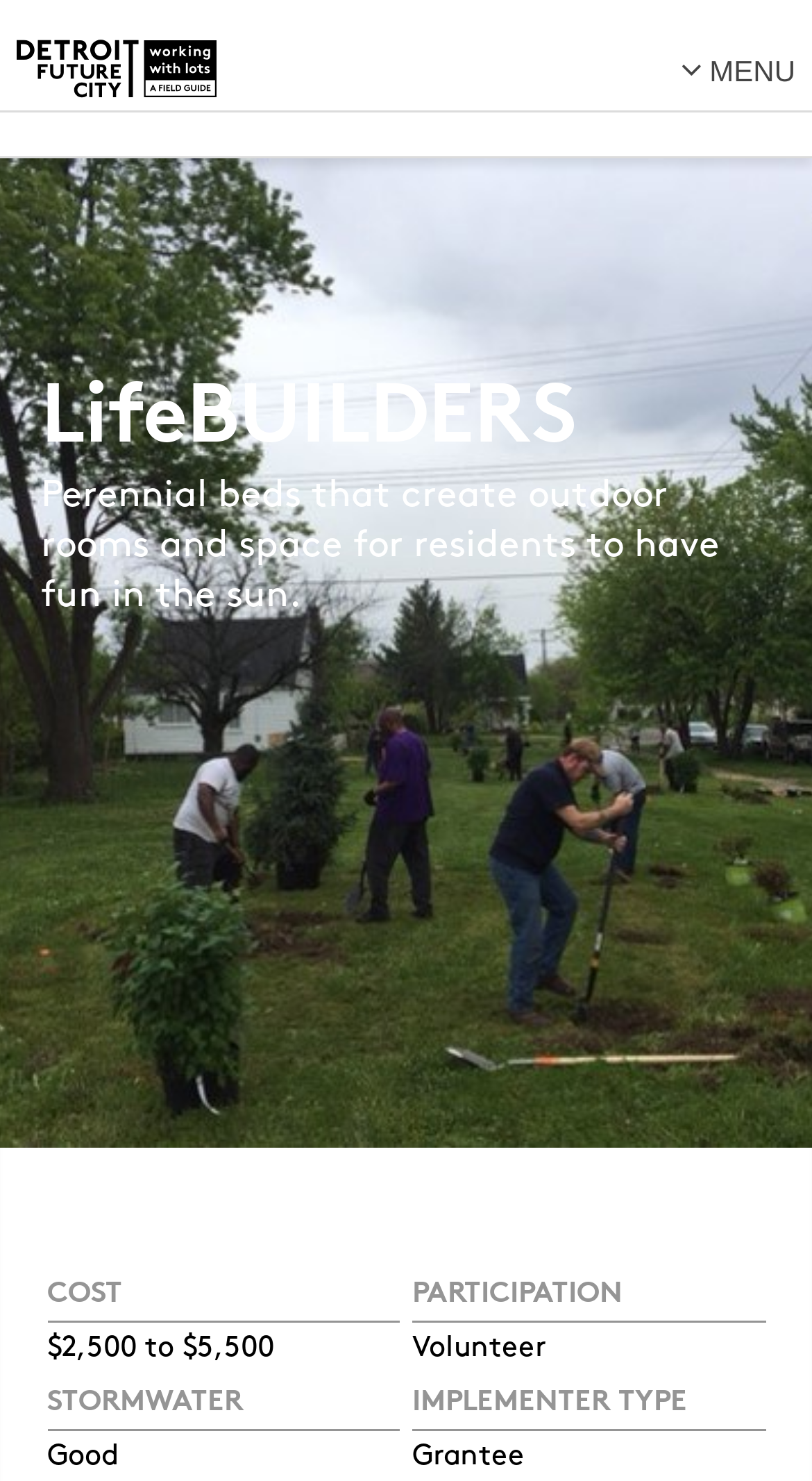Can you find the bounding box coordinates for the element that needs to be clicked to execute this instruction: "click the Back to DFC link"? The coordinates should be given as four float numbers between 0 and 1, i.e., [left, top, right, bottom].

[0.026, 0.498, 0.974, 0.543]